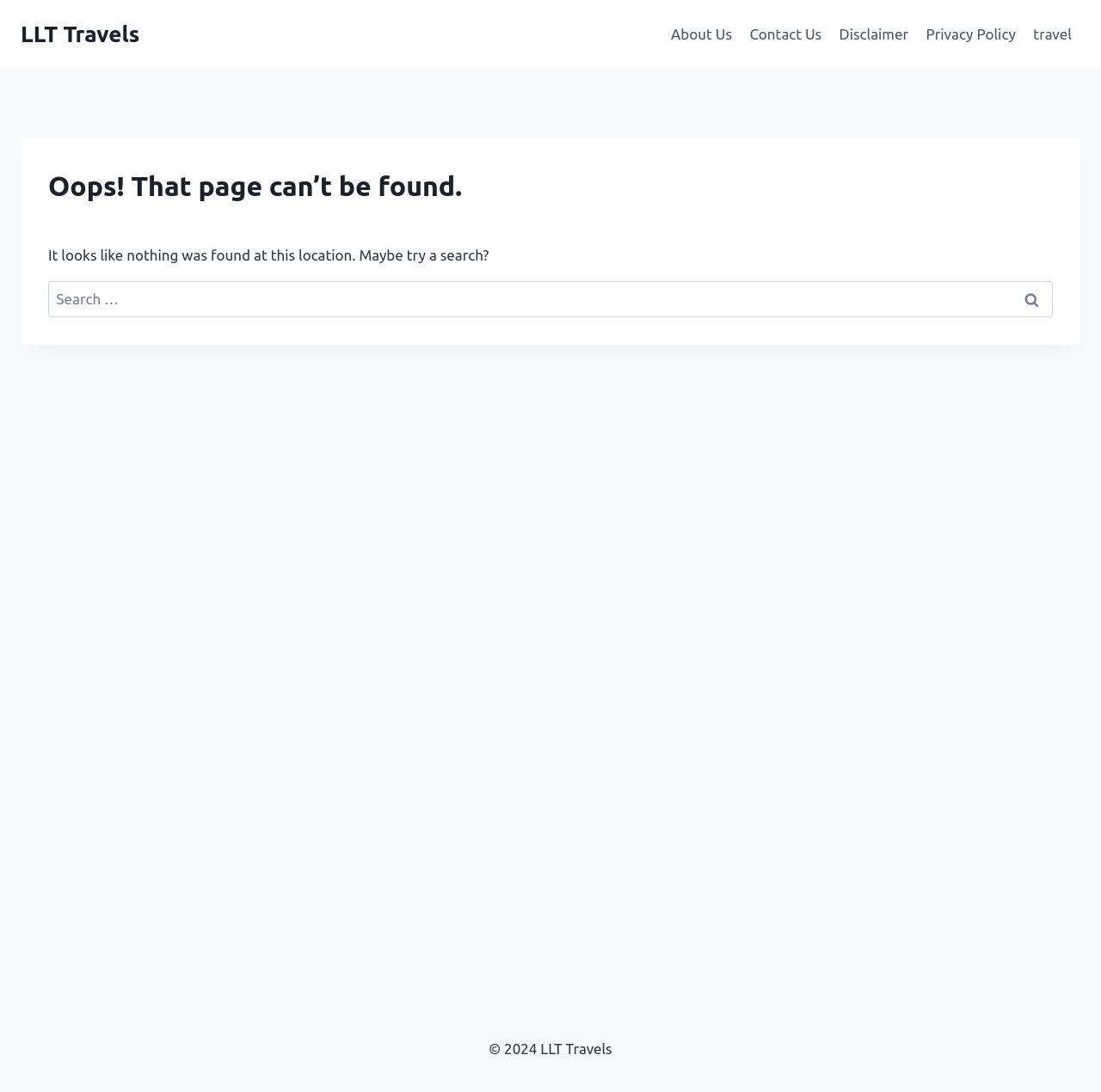What is the purpose of the search box?
Based on the image, answer the question in a detailed manner.

I found a search box on the page with a label 'Search for:' and a button that says 'Search'. This suggests that the purpose of the search box is to search for something on the website.